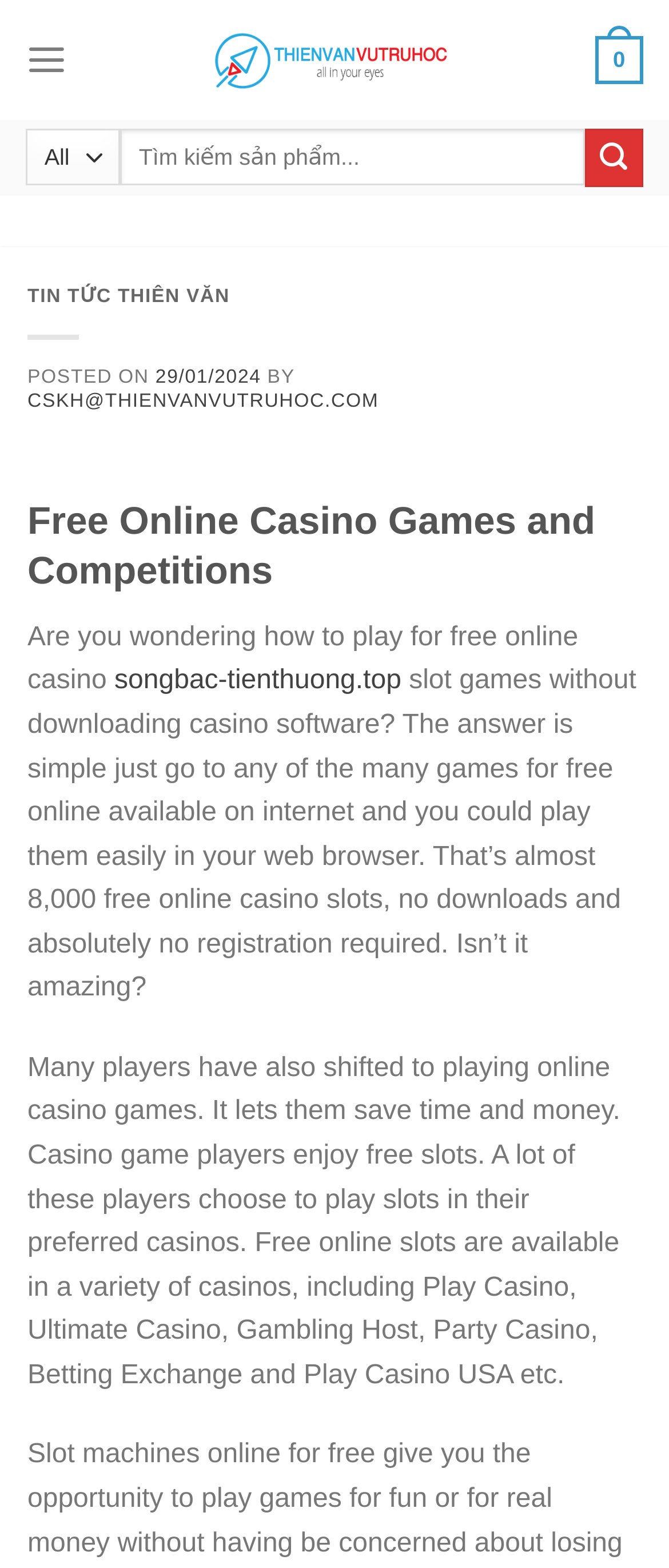Can you specify the bounding box coordinates for the region that should be clicked to fulfill this instruction: "Submit the search query".

[0.874, 0.082, 0.962, 0.119]